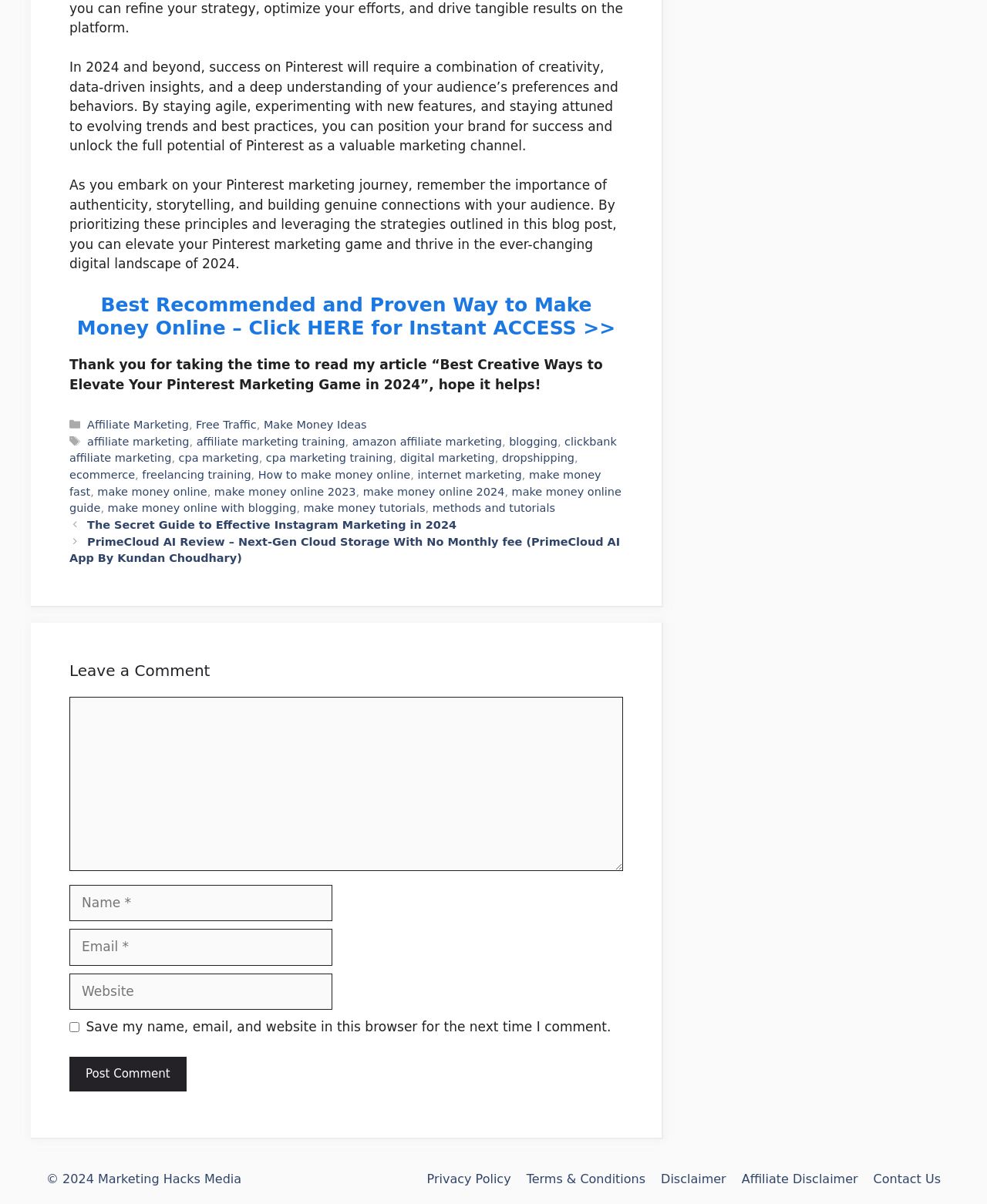Please specify the bounding box coordinates of the clickable region necessary for completing the following instruction: "Read the article about the best creative ways to elevate your Pinterest marketing game in 2024". The coordinates must consist of four float numbers between 0 and 1, i.e., [left, top, right, bottom].

[0.07, 0.049, 0.626, 0.127]